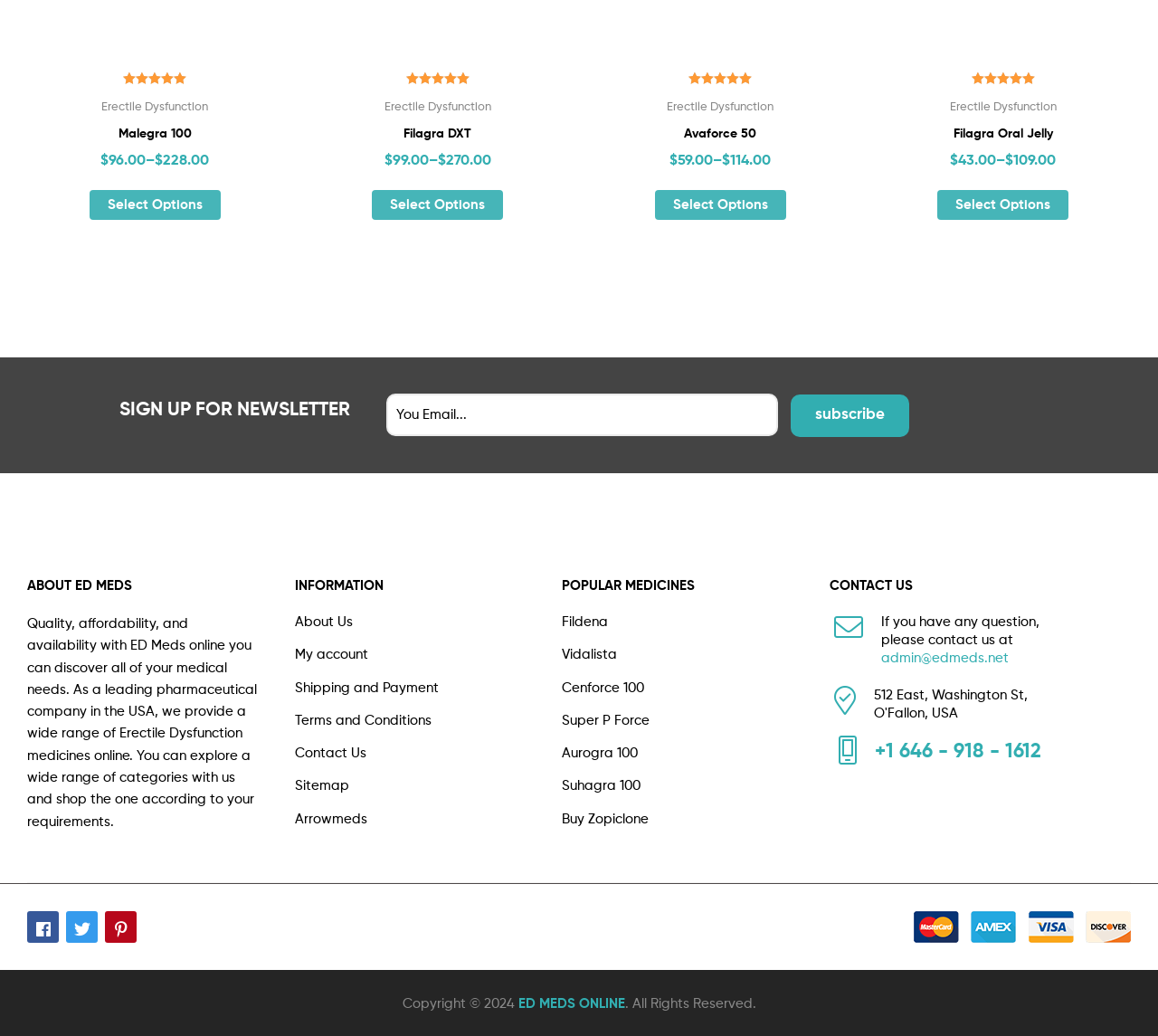Identify the bounding box for the element characterized by the following description: "ED MEDS ONLINE".

[0.447, 0.96, 0.539, 0.976]